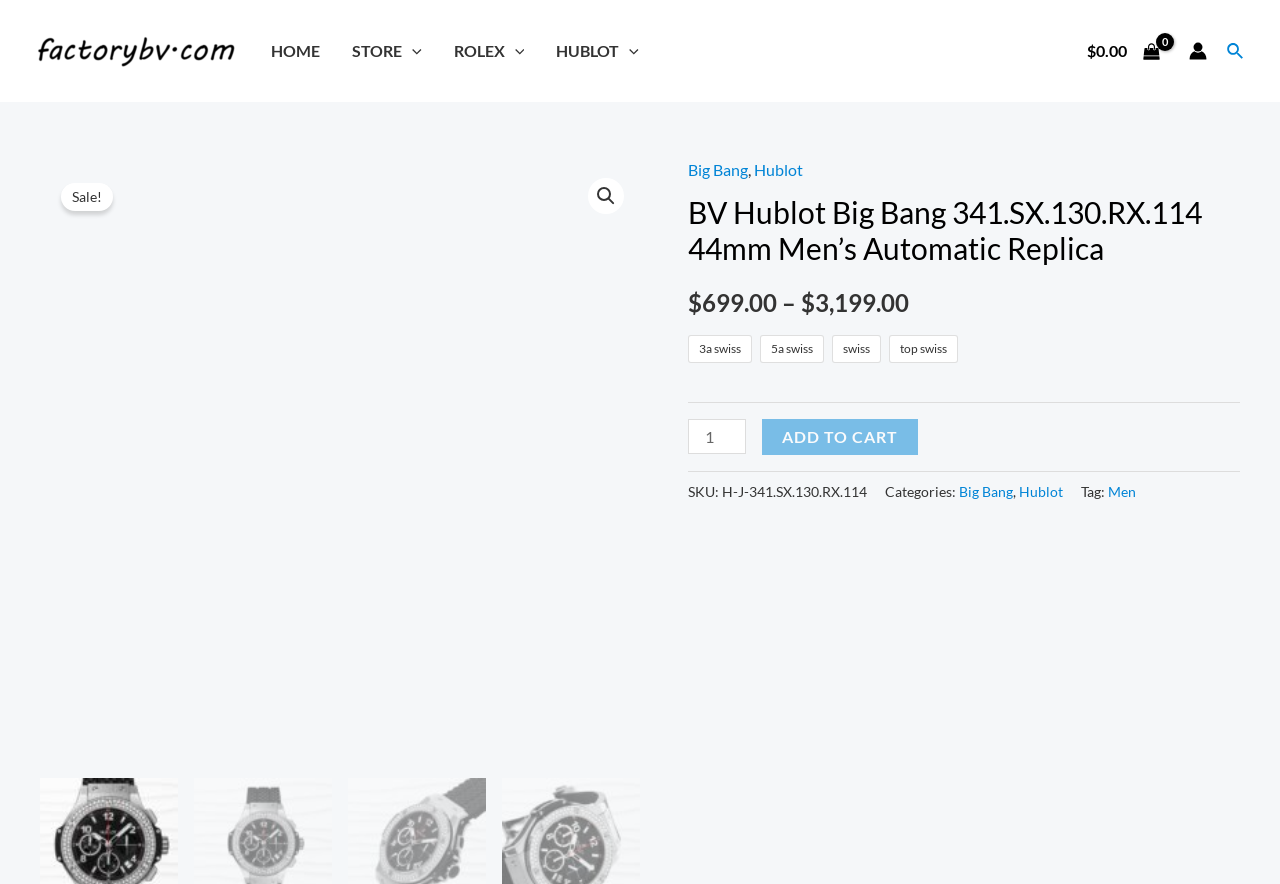Identify the bounding box coordinates of the clickable section necessary to follow the following instruction: "Click on the 'HOME' link". The coordinates should be presented as four float numbers from 0 to 1, i.e., [left, top, right, bottom].

[0.199, 0.018, 0.262, 0.097]